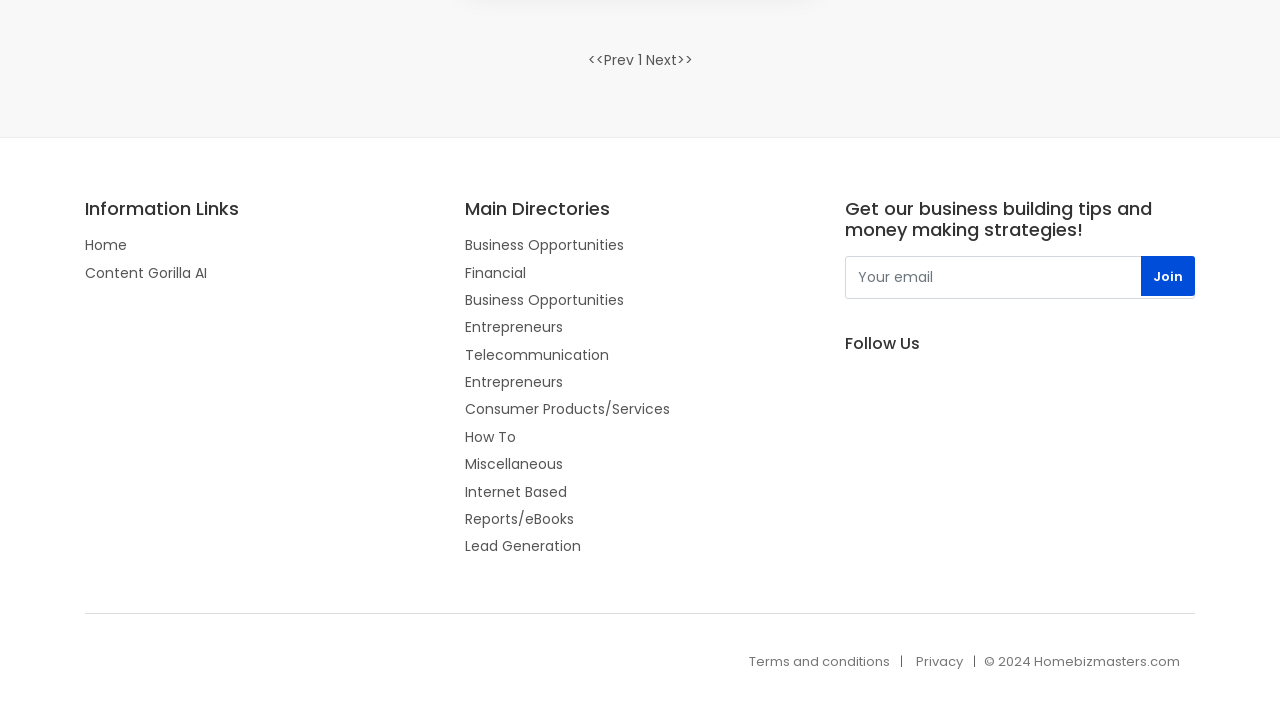Please locate the bounding box coordinates of the region I need to click to follow this instruction: "Click the 'Join' button".

[0.891, 0.359, 0.934, 0.415]